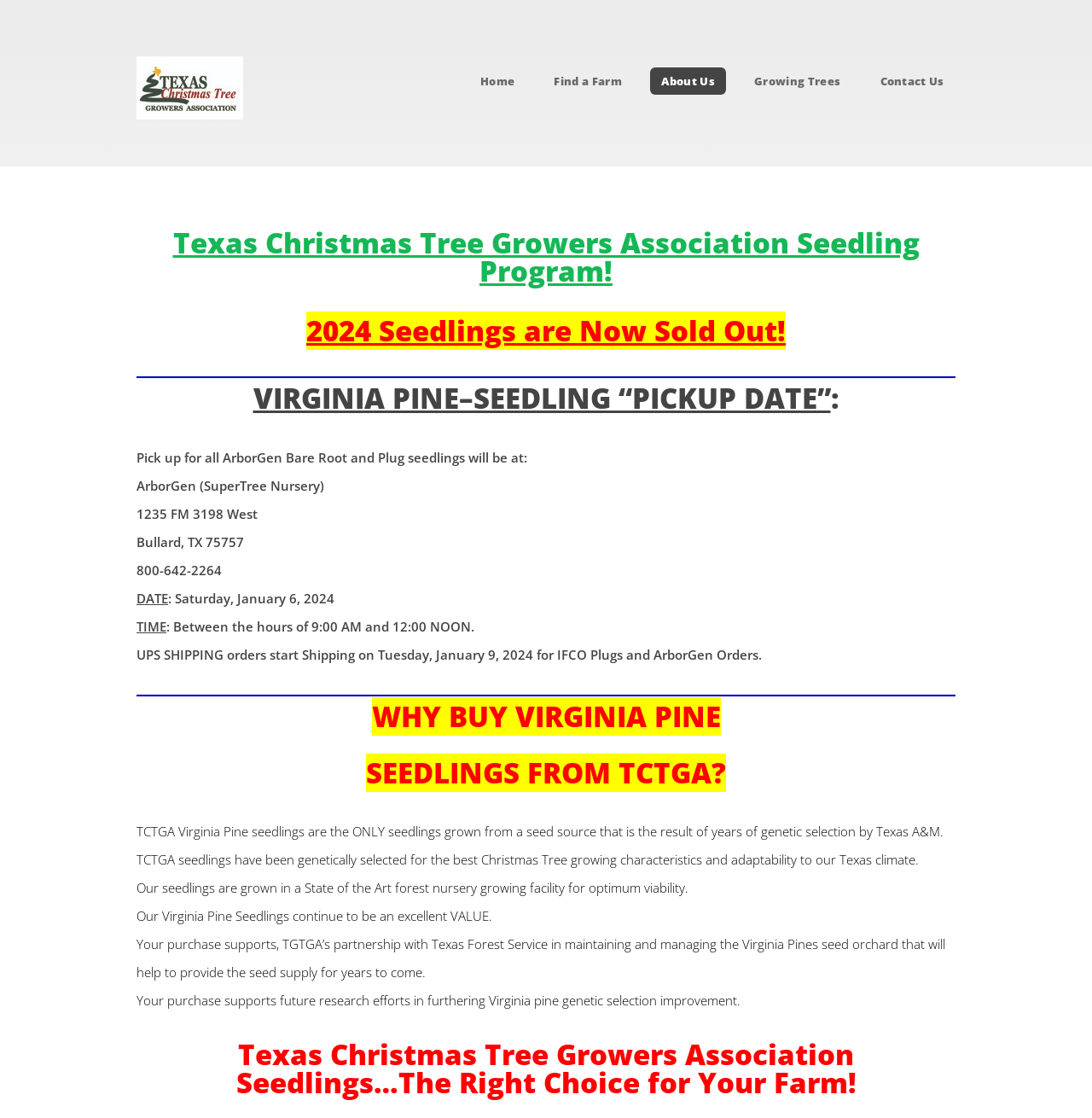Show the bounding box coordinates for the HTML element described as: "About Us".

[0.595, 0.061, 0.665, 0.084]